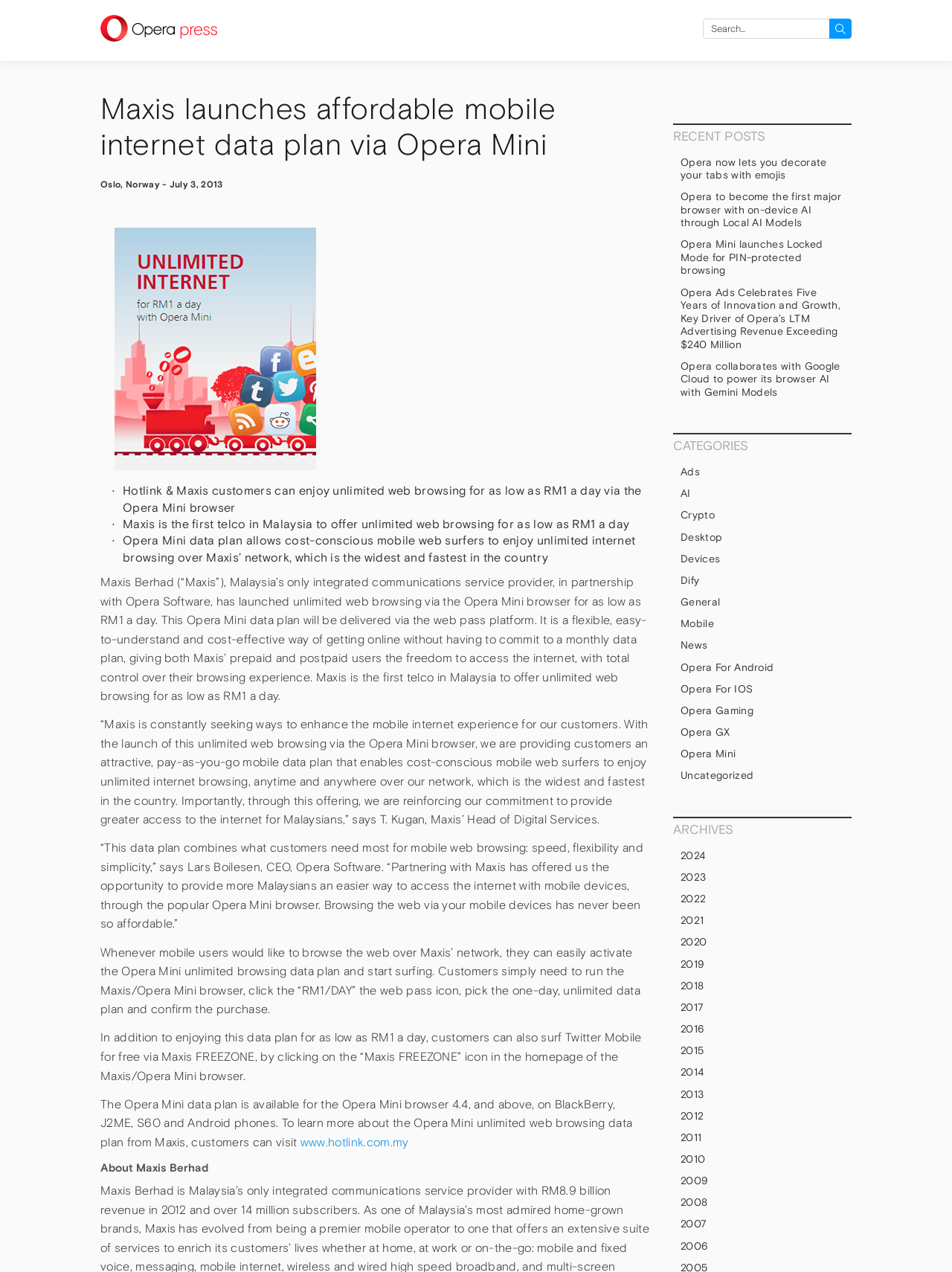Given the description of the UI element: "Opera Mini", predict the bounding box coordinates in the form of [left, top, right, bottom], with each value being a float between 0 and 1.

[0.707, 0.586, 0.895, 0.6]